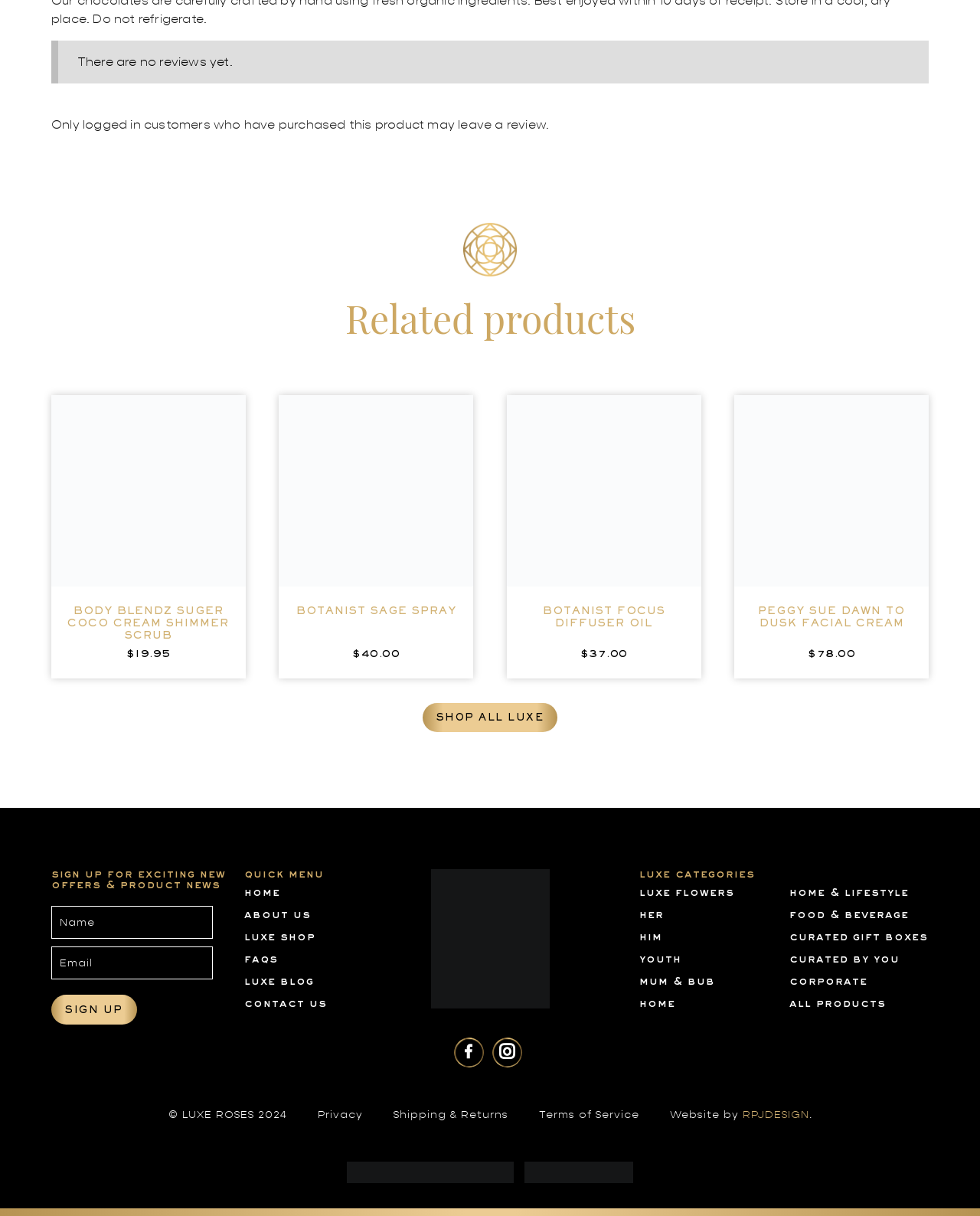Please identify the bounding box coordinates of the element I should click to complete this instruction: 'View 'BOTANIST SAGE SPRAY' product'. The coordinates should be given as four float numbers between 0 and 1, like this: [left, top, right, bottom].

[0.292, 0.498, 0.475, 0.508]